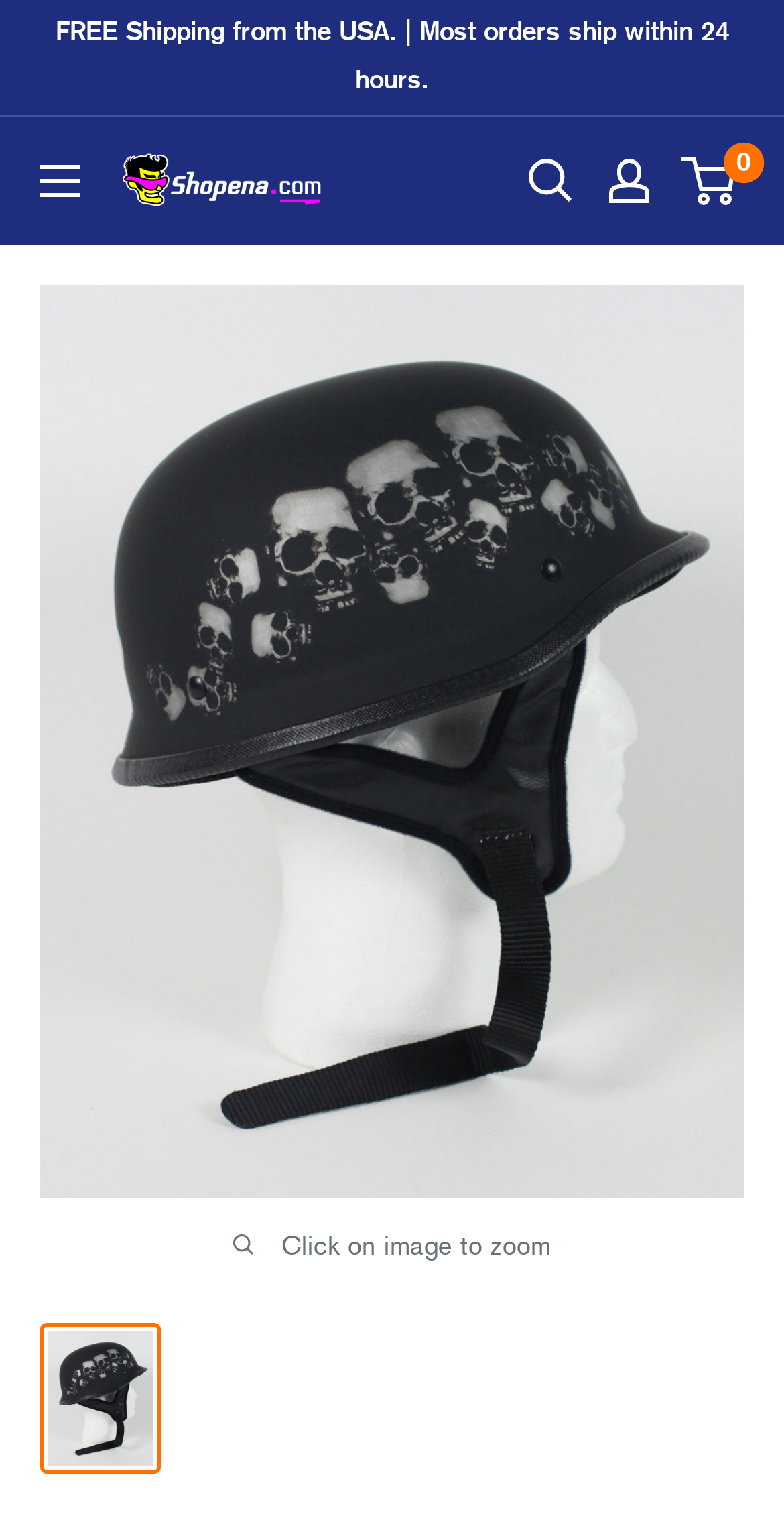What is the shipping origin?
Look at the image and provide a detailed response to the question.

The shipping origin is mentioned in the static text 'FREE Shipping from the USA. | Most orders ship within 24 hours.' at the top of the webpage, indicating that the products are shipped from the USA.